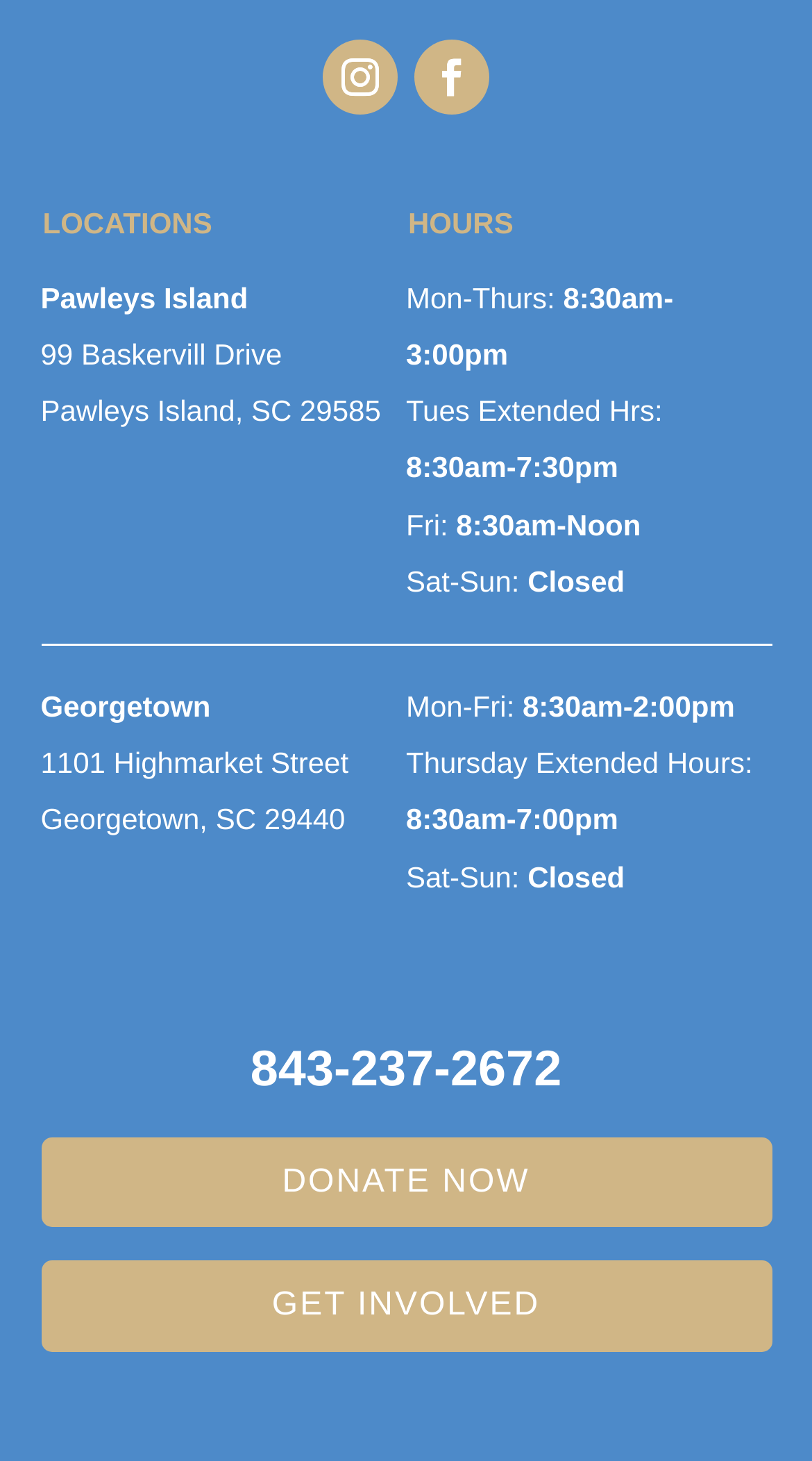Using the image as a reference, answer the following question in as much detail as possible:
How many links are there at the top?

I counted the number of link elements at the top of the page, which are '' and ''. There are two links at the top.